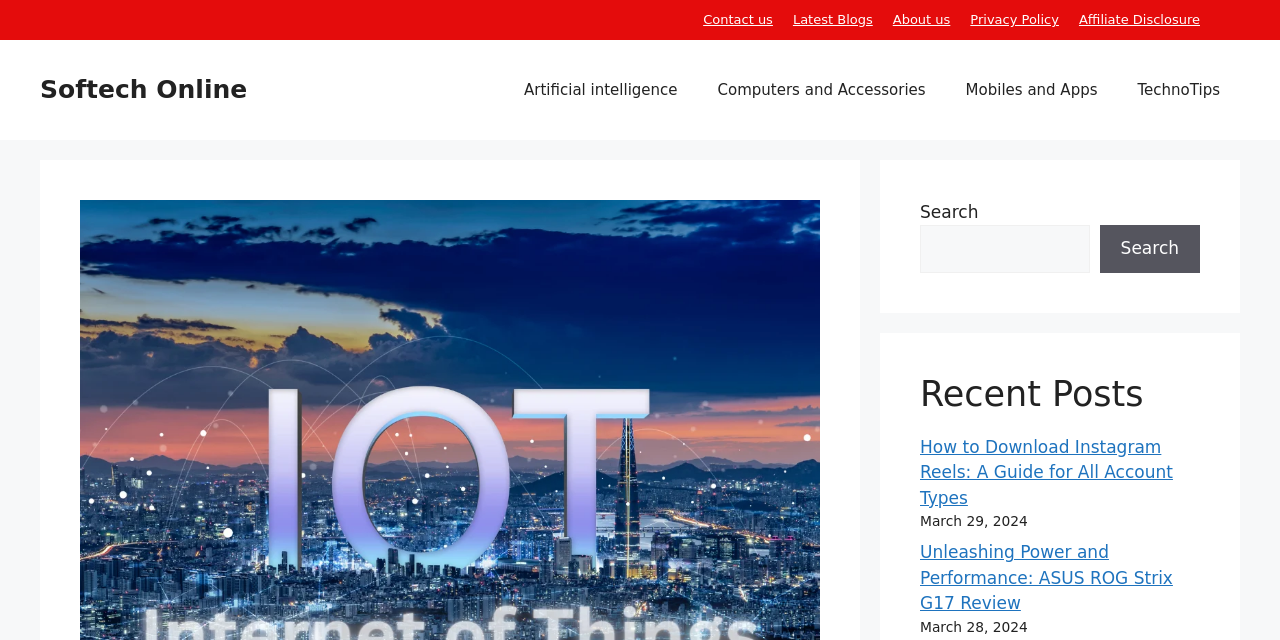How many recent posts are displayed?
Can you give a detailed and elaborate answer to the question?

I counted the number of recent posts listed, which are 'How to Download Instagram Reels: A Guide for All Account Types' and 'Unleashing Power and Performance: ASUS ROG Strix G17 Review', totaling 2 posts.